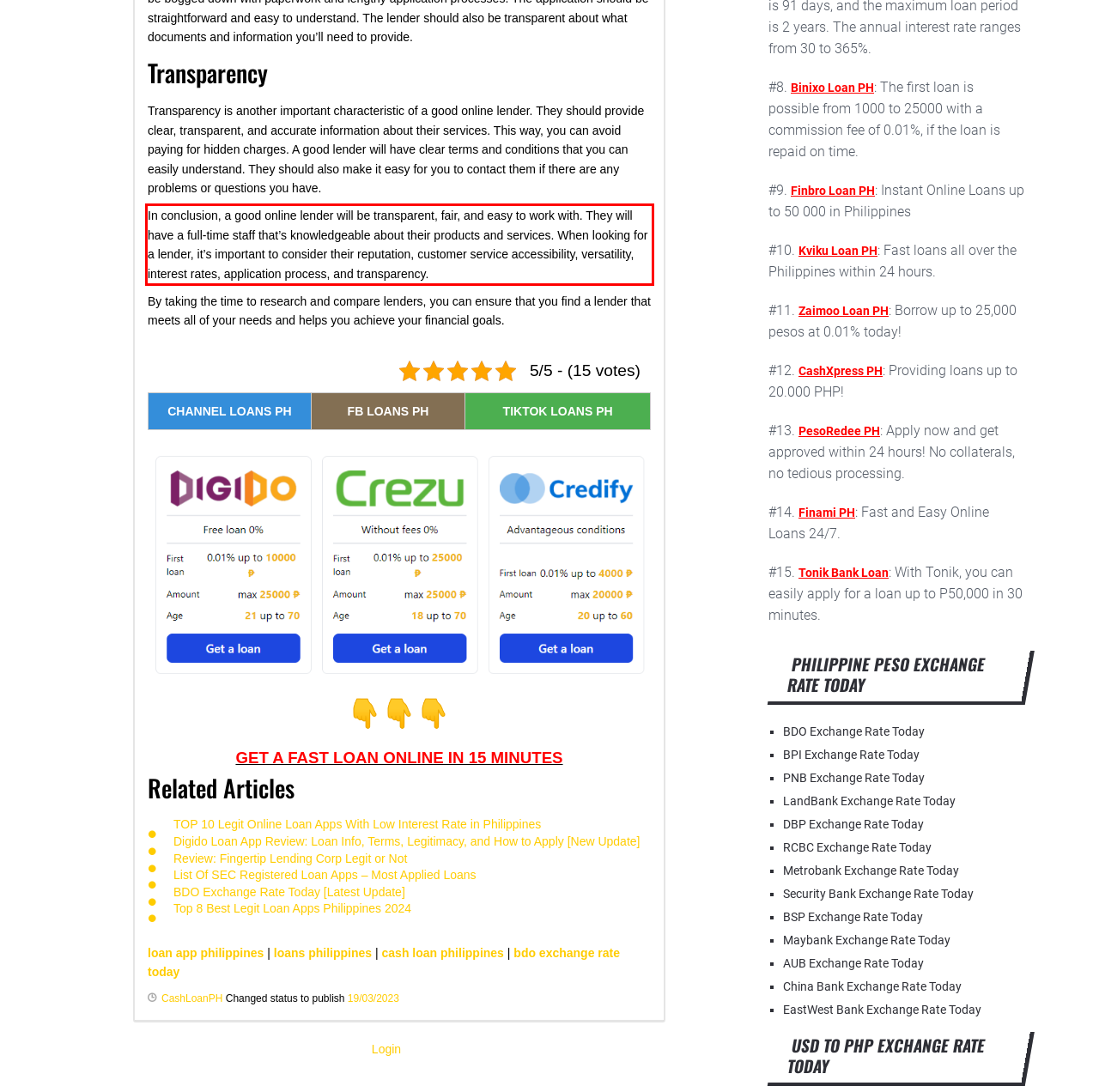Review the screenshot of the webpage and recognize the text inside the red rectangle bounding box. Provide the extracted text content.

In conclusion, a good online lender will be transparent, fair, and easy to work with. They will have a full-time staff that’s knowledgeable about their products and services. When looking for a lender, it’s important to consider their reputation, customer service accessibility, versatility, interest rates, application process, and transparency.